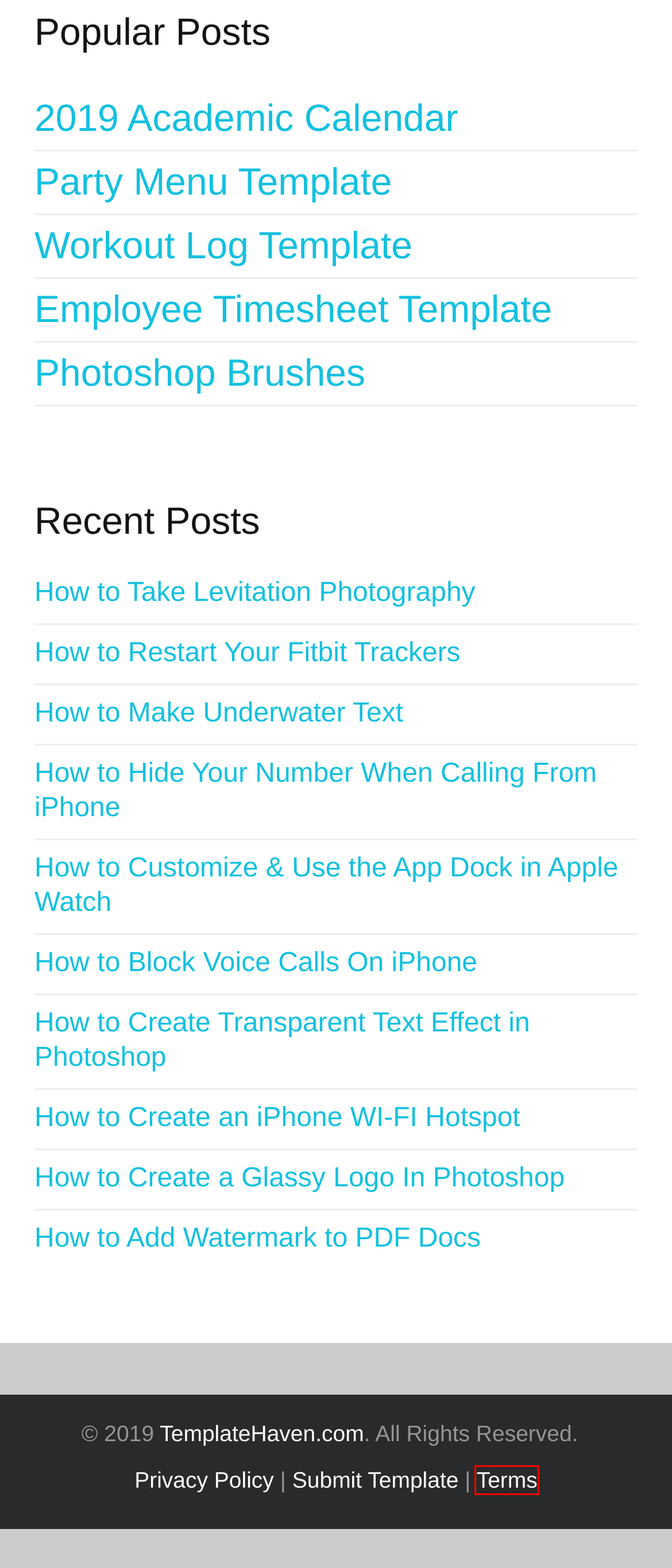Examine the screenshot of the webpage, noting the red bounding box around a UI element. Pick the webpage description that best matches the new page after the element in the red bounding box is clicked. Here are the candidates:
A. How to Restart Your Fitbit Trackers  »  Template Haven
B. How to Add Watermark to PDF Docs: TemplateHaven Tutorials  »  Template Haven
C. How to Take Levitation Photography: TemplateHaven Tutorials  »  Template Haven
D. How to Create Transparent Text Effect in Photoshop: TemplateHaven  »  Template Haven
E. Submit Template  »  Template Haven
F. Terms of Use  »  Template Haven
G. How to Block Voice Calls On iPhone: TemplateHaven Tutorials  »  Template Haven
H. Photoshop Brushes – Template Haven  »  Template Haven

F